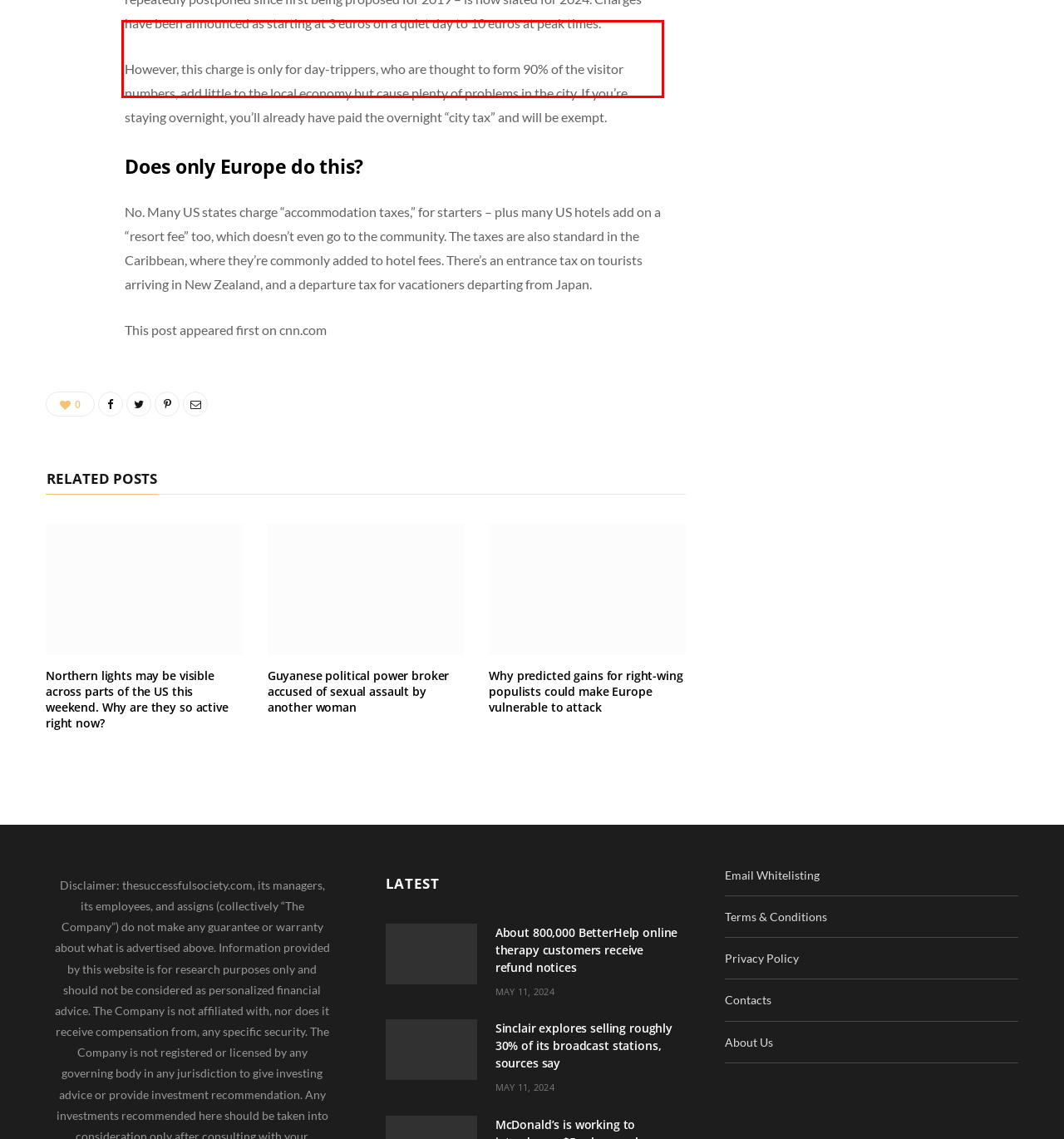You have a screenshot of a webpage with a red bounding box. Use OCR to generate the text contained within this red rectangle.

However, this charge is only for day-trippers, who are thought to form 90% of the visitor numbers, add little to the local economy but cause plenty of problems in the city. If you’re staying overnight, you’ll already have paid the overnight “city tax” and will be exempt.